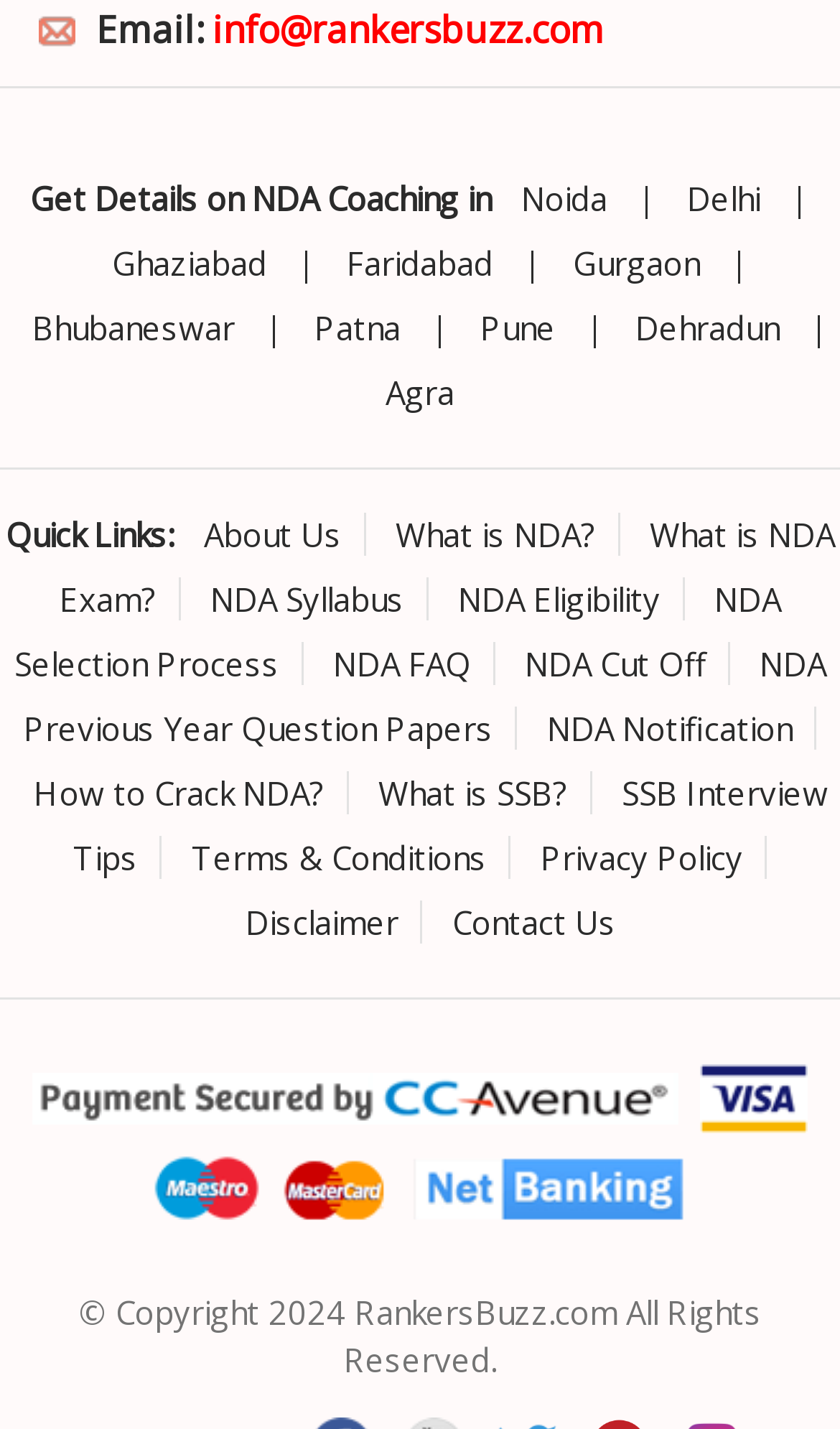Locate the bounding box coordinates of the clickable area to execute the instruction: "View NDA Previous Year Question Papers". Provide the coordinates as four float numbers between 0 and 1, represented as [left, top, right, bottom].

[0.028, 0.45, 0.983, 0.525]